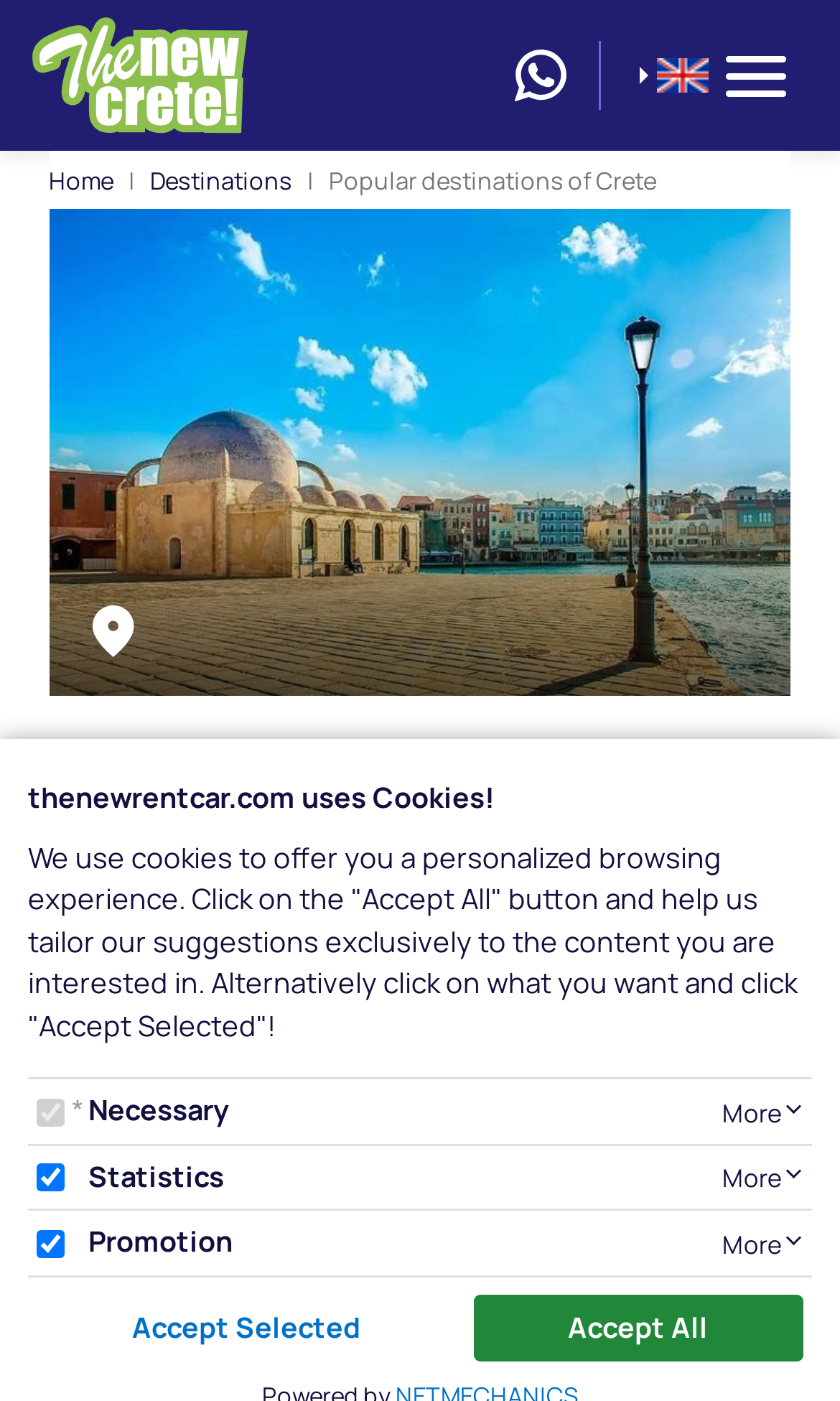Extract the bounding box coordinates of the UI element described by: "Destinations". The coordinates should include four float numbers ranging from 0 to 1, e.g., [left, top, right, bottom].

[0.179, 0.117, 0.348, 0.14]